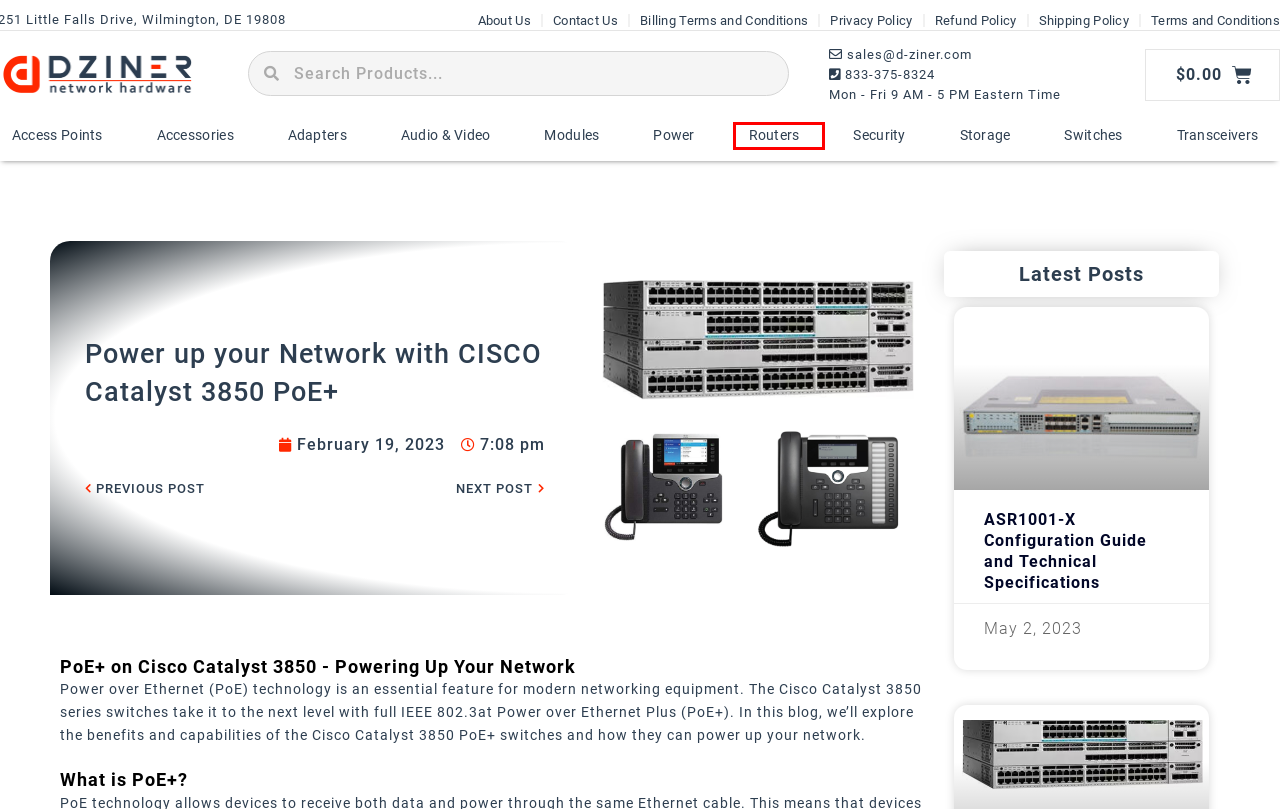Given a screenshot of a webpage with a red bounding box around a UI element, please identify the most appropriate webpage description that matches the new webpage after you click on the element. Here are the candidates:
A. Refund Policy | D-Ziner IT Hardware Store
B. Storage Archives | D-Ziner IT Hardware Store
C. Adapters Archives | D-Ziner IT Hardware Store
D. Security Archives | D-Ziner IT Hardware Store
E. Terms and Conditions | D-Ziner IT Hardware Store
F. Shipping Policy | D-Ziner IT Hardware Store
G. Privacy Policy | D-Ziner IT Hardware Store
H. Routers Archives | D-Ziner IT Hardware Store

H